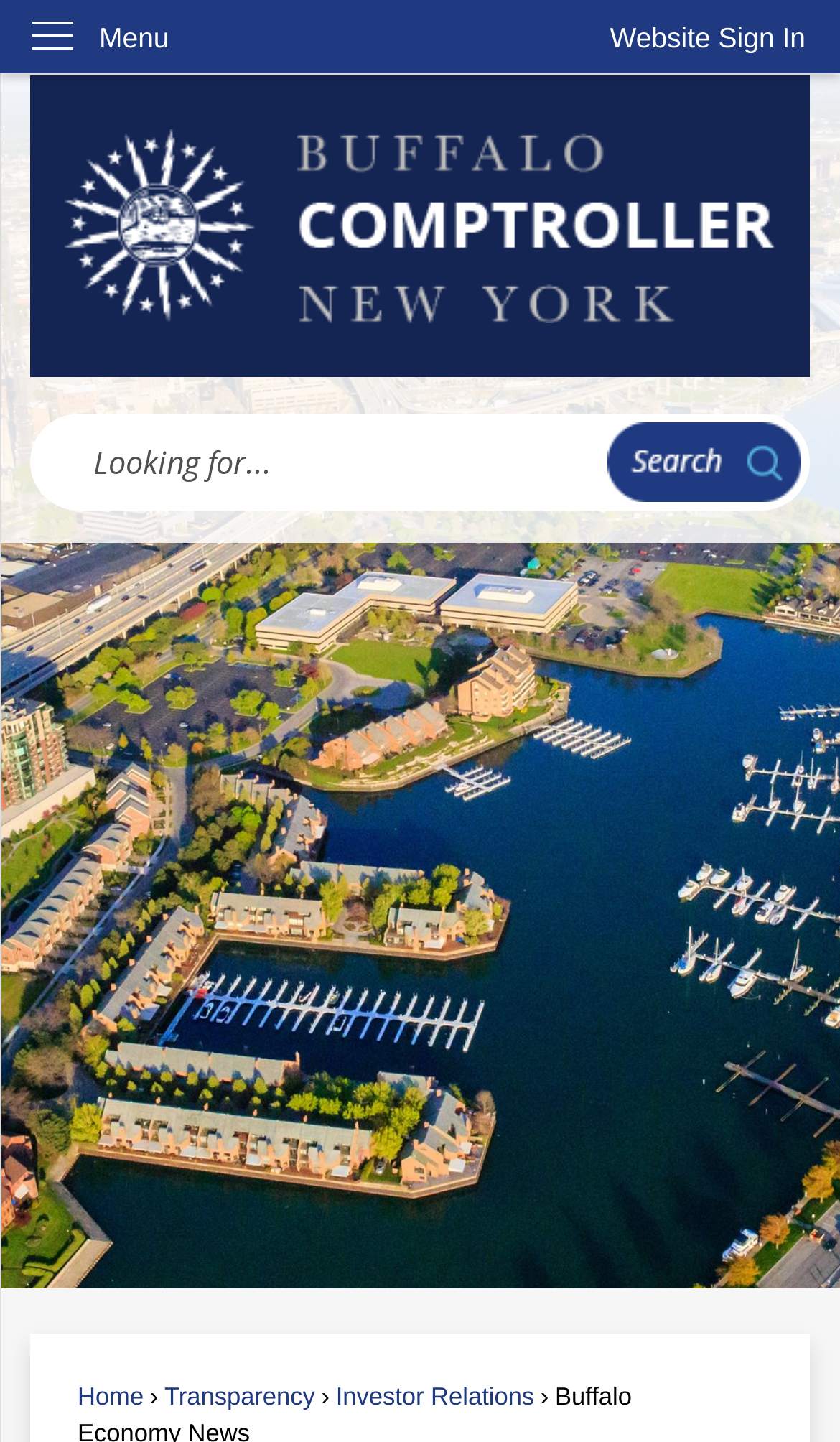Based on the visual content of the image, answer the question thoroughly: What is the purpose of the 'Skip to Main Content' link?

The 'Skip to Main Content' link is an accessibility feature that allows users to bypass the website's navigation and go directly to the main content. This can be inferred from the link's text and its position at the top of the page, which is a common location for accessibility features.